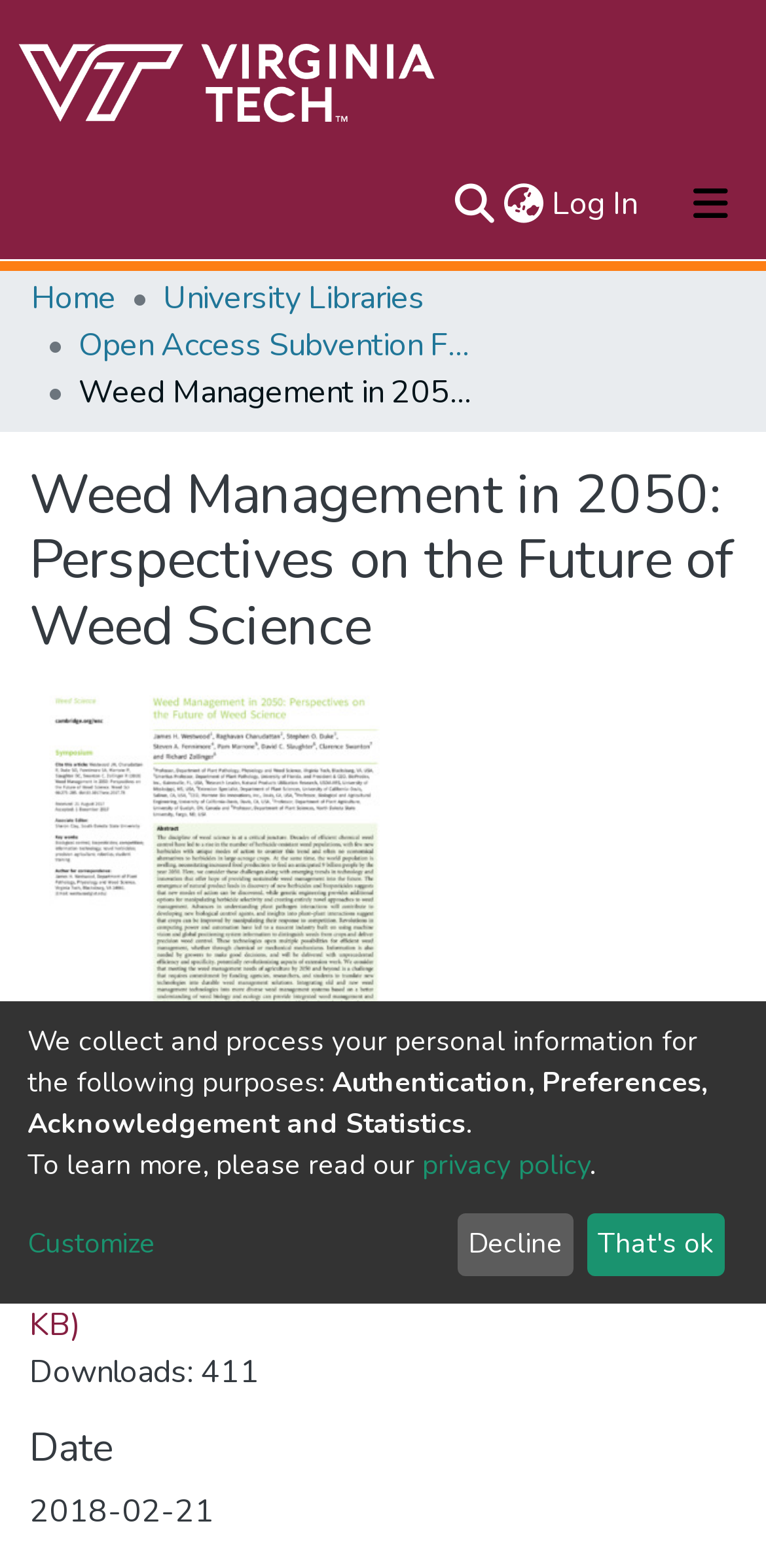Answer with a single word or phrase: 
What is the name of the repository?

Not specified